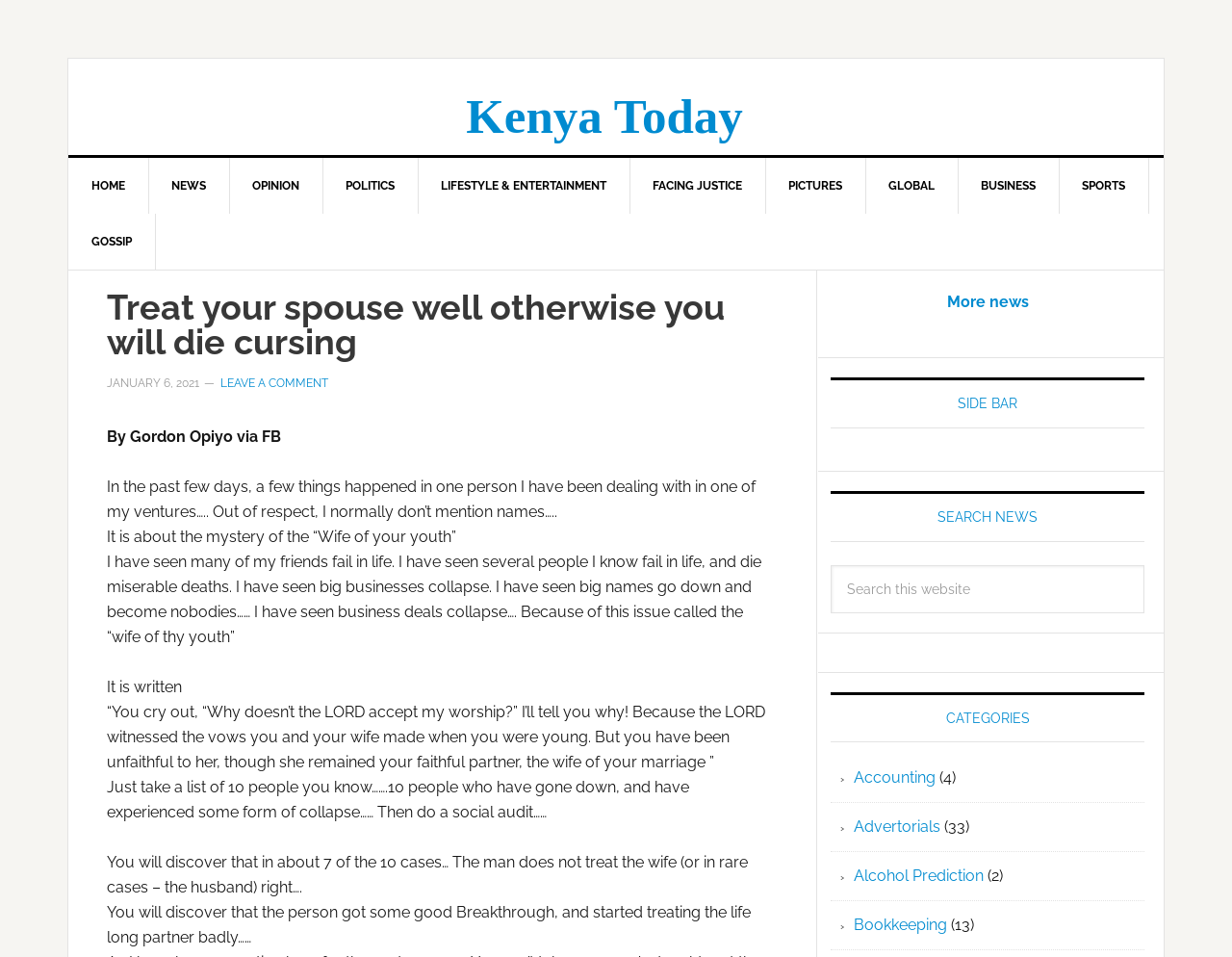Provide the bounding box coordinates of the HTML element this sentence describes: "Leave a Comment".

[0.179, 0.393, 0.266, 0.407]